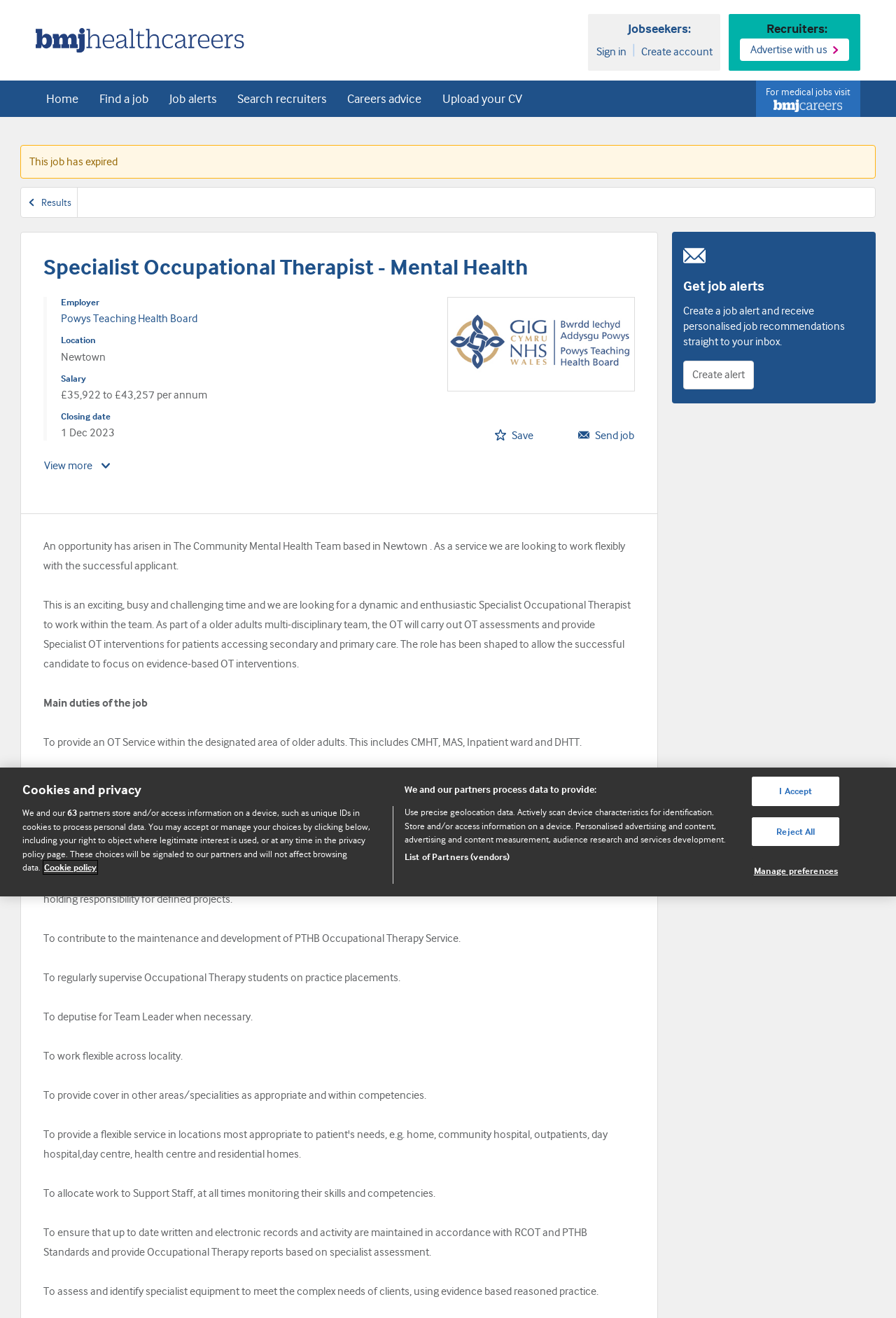What is the closing date for the job application?
Refer to the image and give a detailed response to the question.

I found the closing date by looking at the description list detail element with the text '1 Dec 2023' which is under the 'Closing date' term.